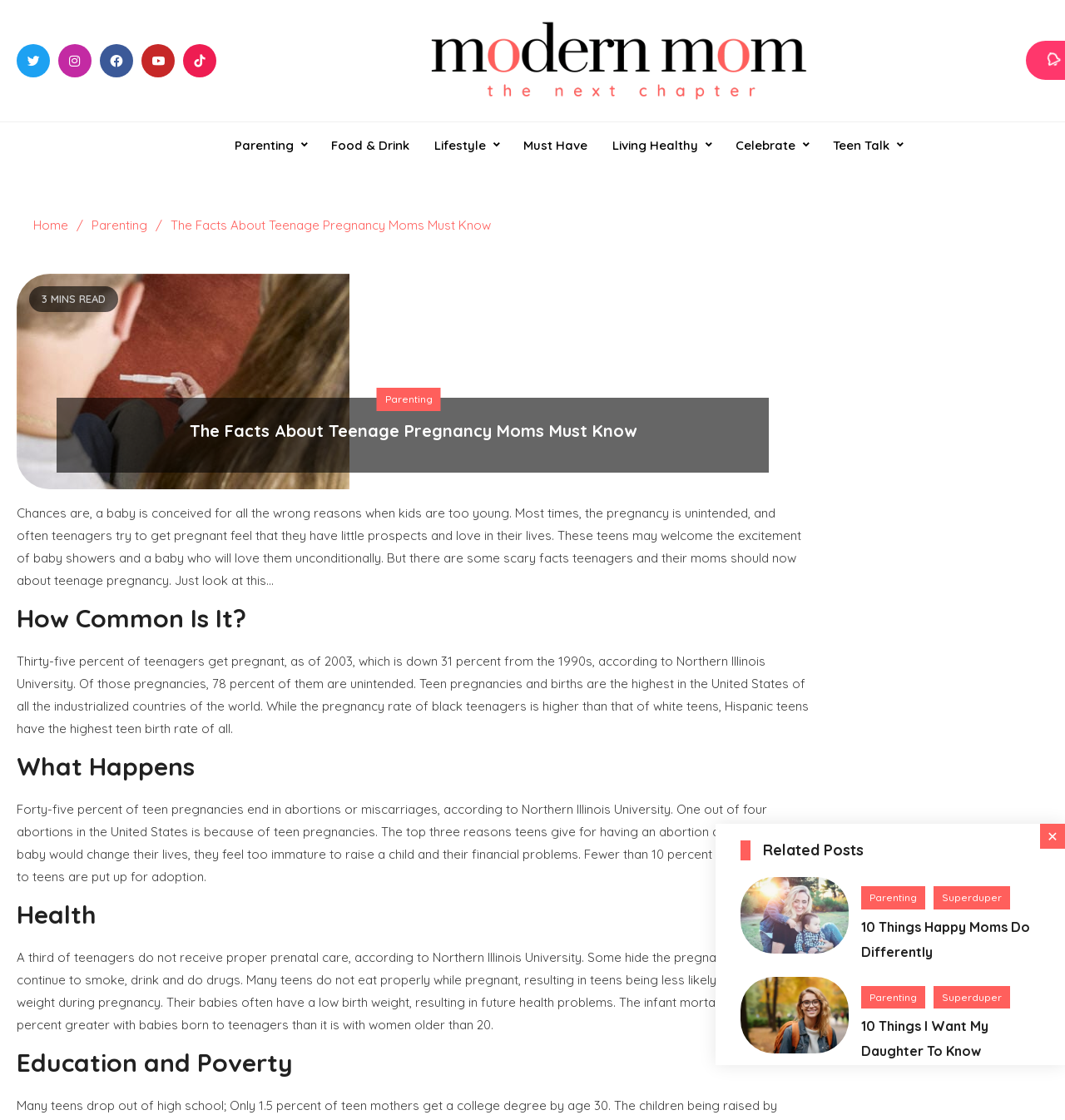Bounding box coordinates are specified in the format (top-left x, top-left y, bottom-right x, bottom-right y). All values are floating point numbers bounded between 0 and 1. Please provide the bounding box coordinate of the region this sentence describes: Food & Drink

[0.299, 0.109, 0.396, 0.15]